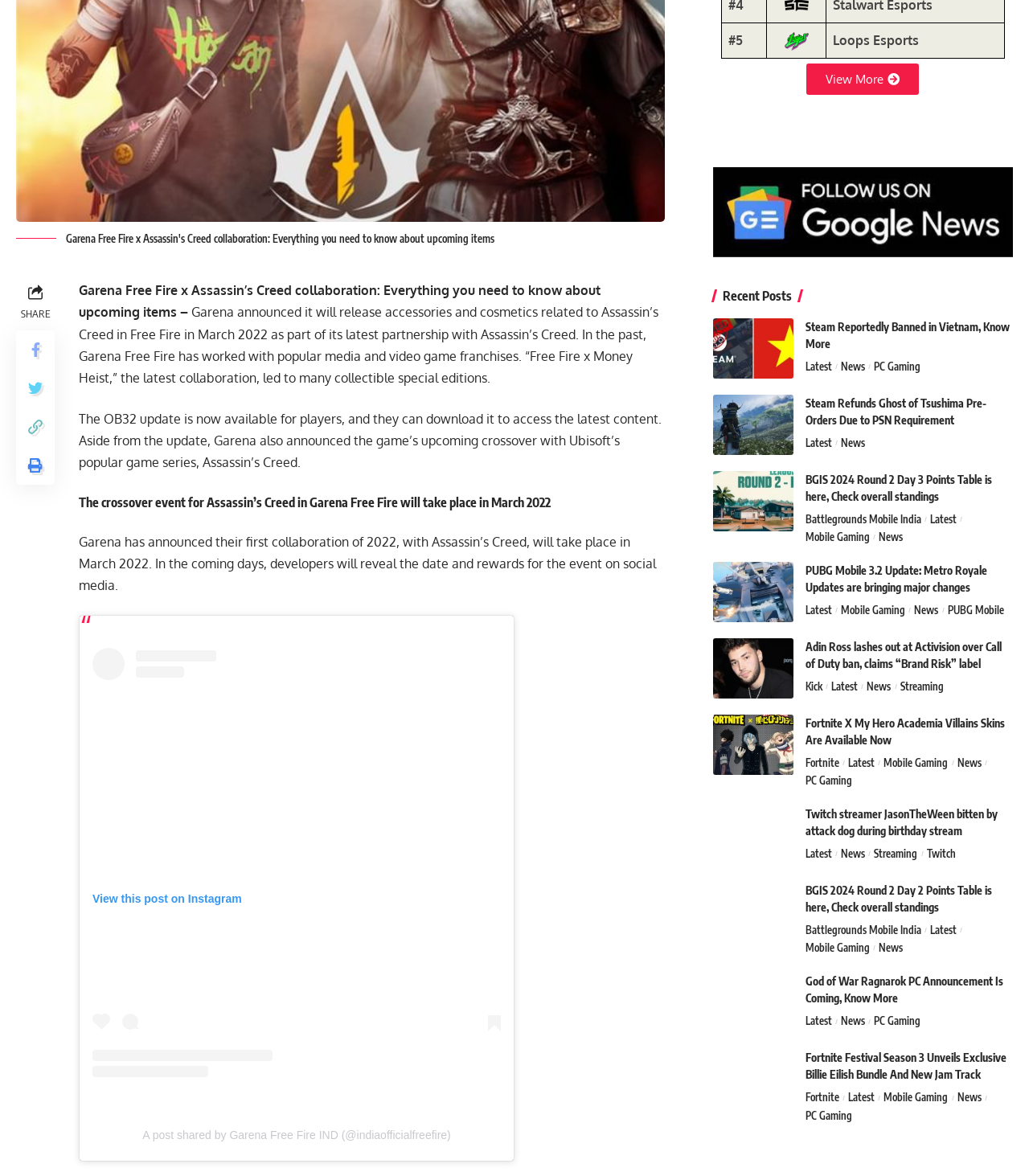Identify the bounding box for the described UI element. Provide the coordinates in (top-left x, top-left y, bottom-right x, bottom-right y) format with values ranging from 0 to 1: Battlegrounds Mobile India

[0.783, 0.784, 0.904, 0.799]